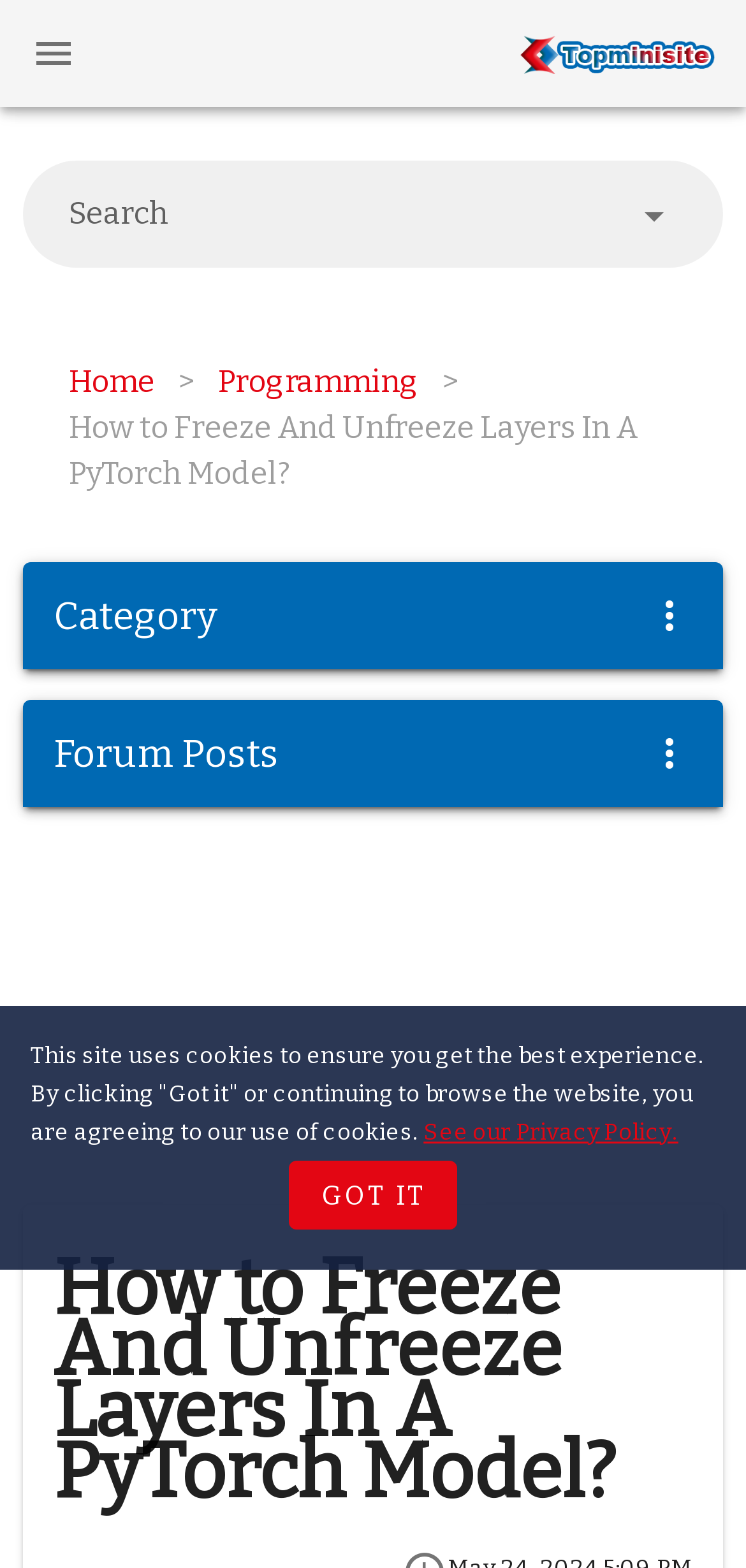Please answer the following query using a single word or phrase: 
What is the category of the webpage?

Programming